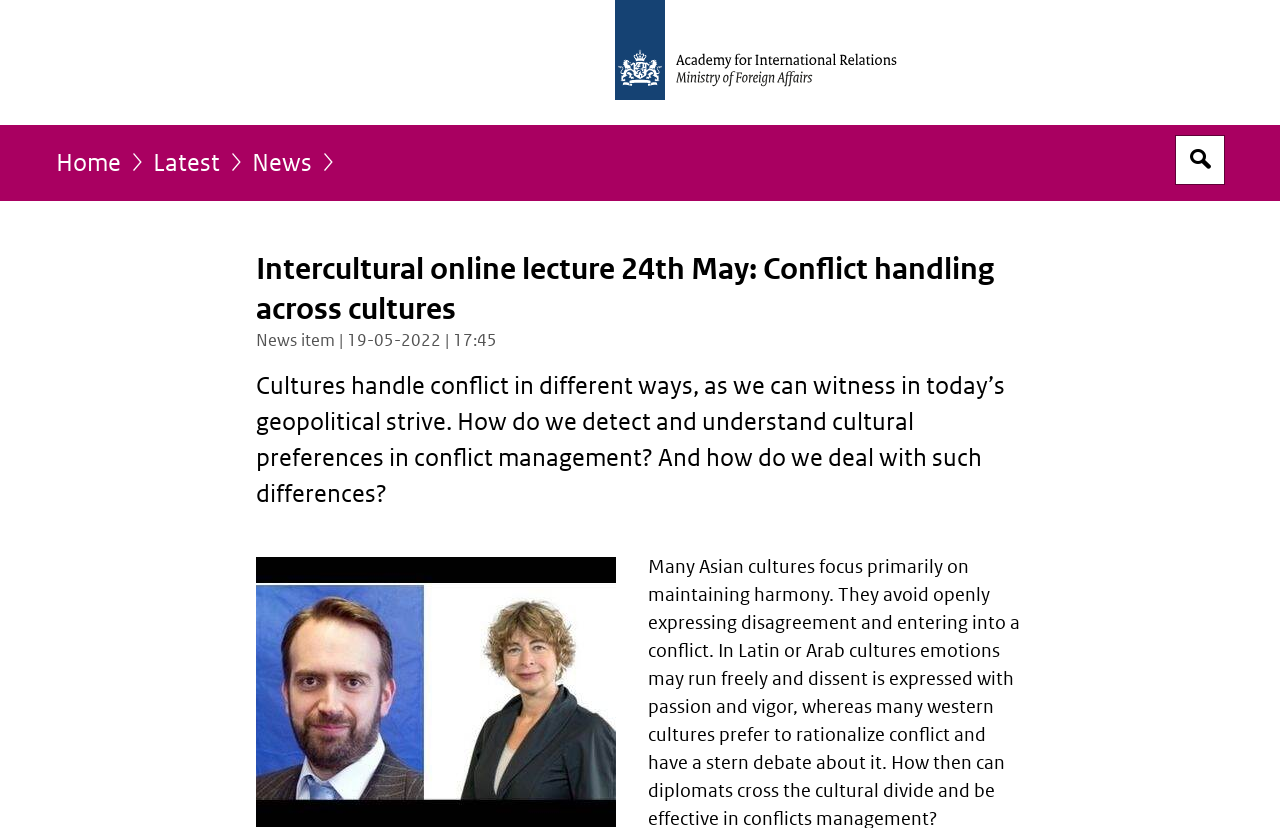Describe all the significant parts and information present on the webpage.

The webpage appears to be a news item from the Academy for International Relations, with a focus on an upcoming online lecture about conflict handling across cultures. 

At the top left of the page, there is a logo of the Academy for International Relations, which is also a link to the homepage. Below the logo, there is a navigation menu with links to "Home", "Latest", and "News". 

To the right of the navigation menu, there is a search box with an "Open search box" button. 

The main content of the page is divided into sections. The title of the news item, "Intercultural online lecture 24th May: Conflict handling across cultures", is displayed prominently in the middle of the page. Below the title, there is a subtitle indicating that it is a news item posted on 19-05-2022 at 17:45. 

The main text of the news item is a brief description of the upcoming lecture, which discusses how cultures handle conflict differently and how to detect and understand cultural preferences in conflict management. 

Below the main text, there is an image of the speakers, with a caption indicating that the names of the speakers can be found in the description.